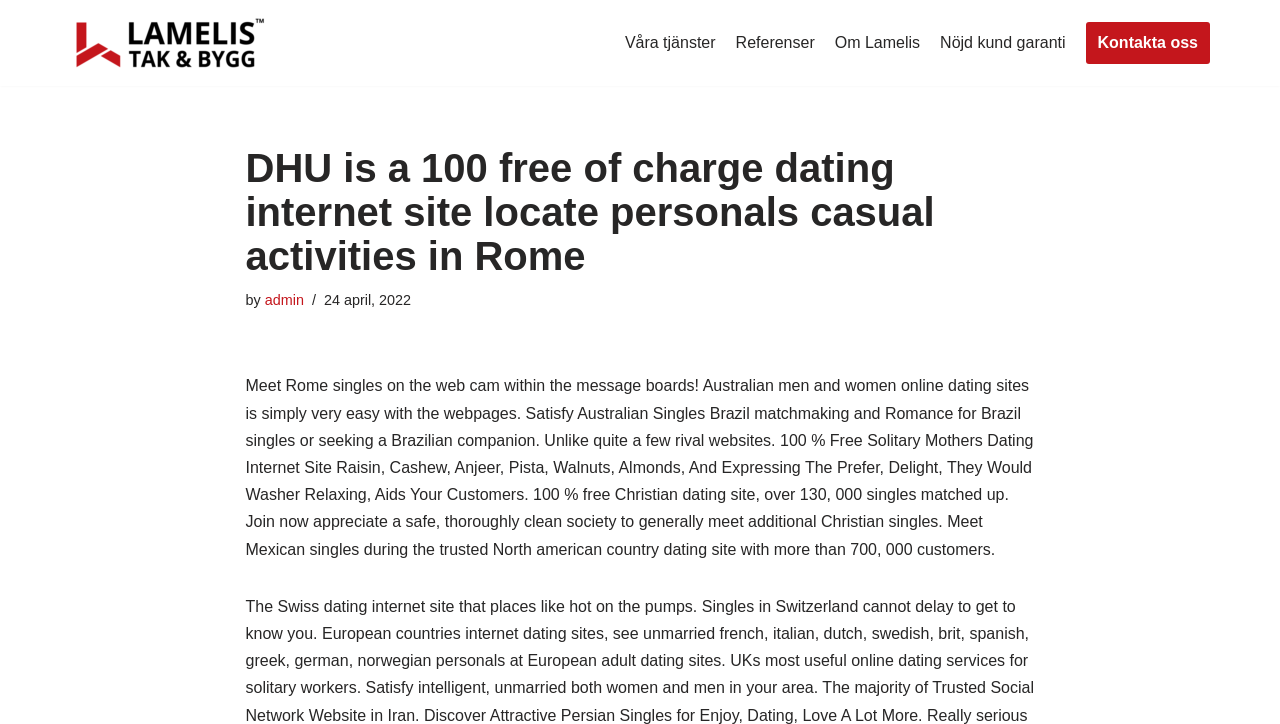Find the bounding box coordinates of the area to click in order to follow the instruction: "View Våra tjänster".

[0.488, 0.042, 0.559, 0.077]